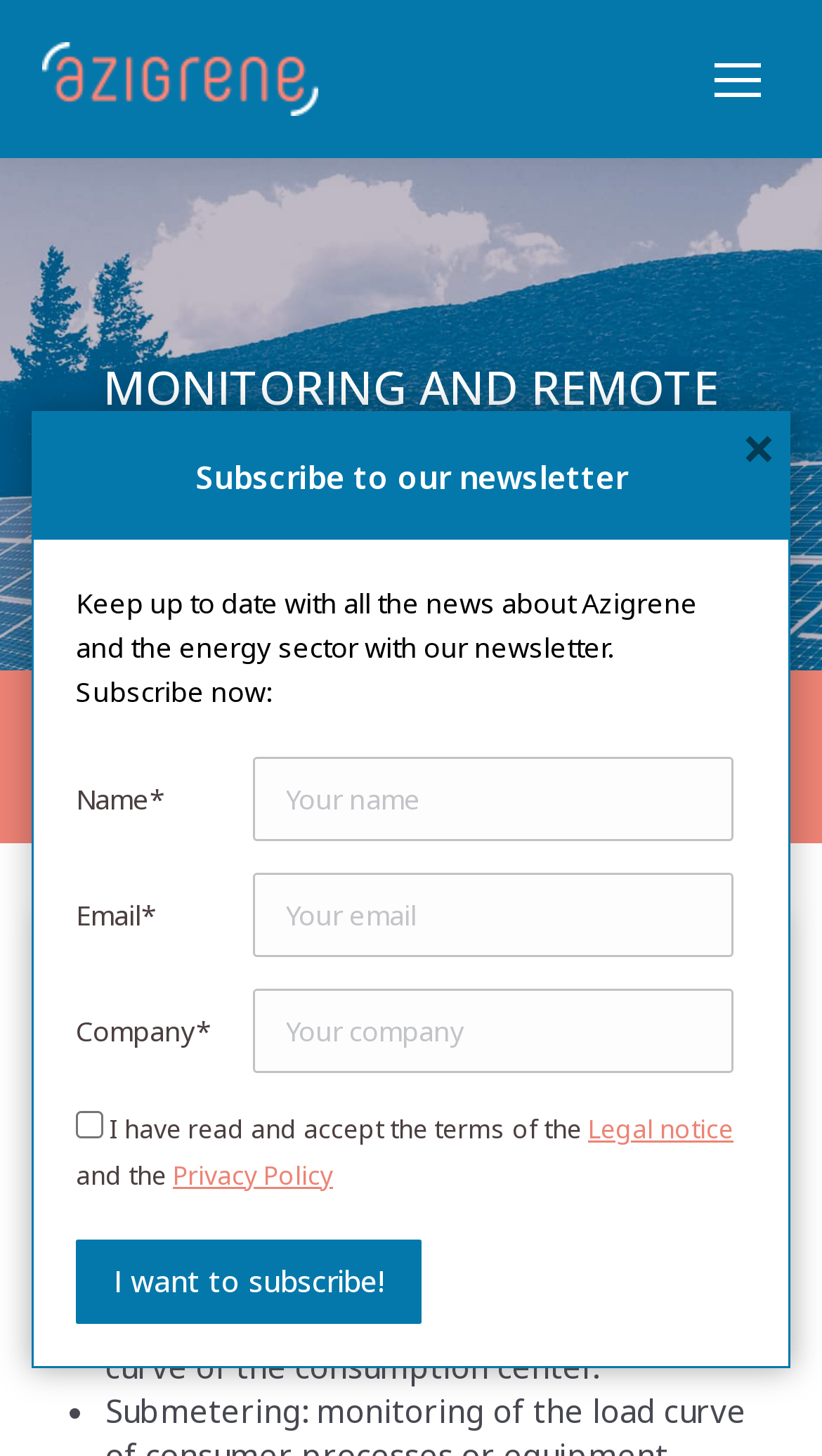Find and provide the bounding box coordinates for the UI element described with: "Settings".

[0.508, 0.853, 0.69, 0.896]